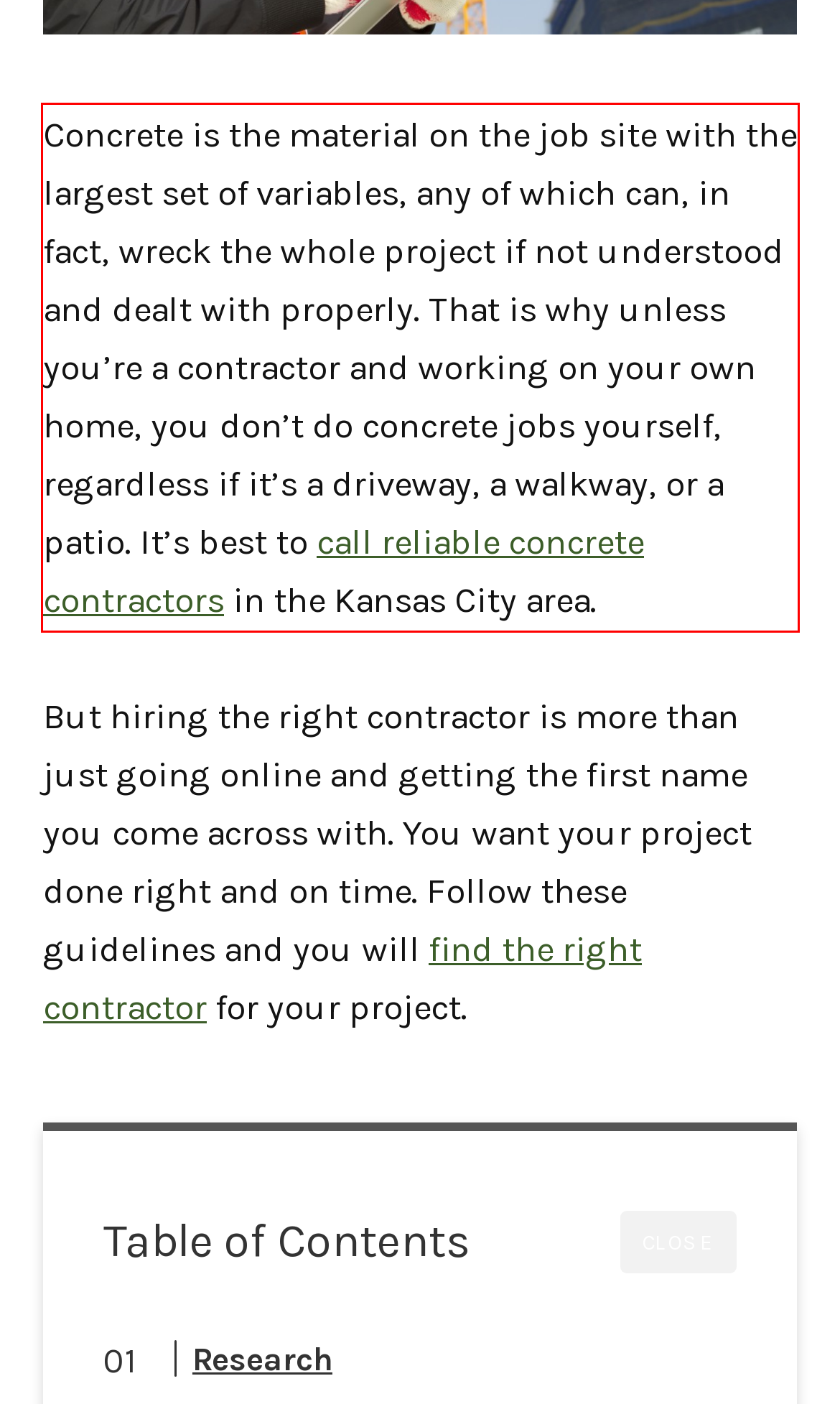Given the screenshot of the webpage, identify the red bounding box, and recognize the text content inside that red bounding box.

Concrete is the material on the job site with the largest set of variables, any of which can, in fact, wreck the whole project if not understood and dealt with properly. That is why unless you’re a contractor and working on your own home, you don’t do concrete jobs yourself, regardless if it’s a driveway, a walkway, or a patio. It’s best to call reliable concrete contractors in the Kansas City area.